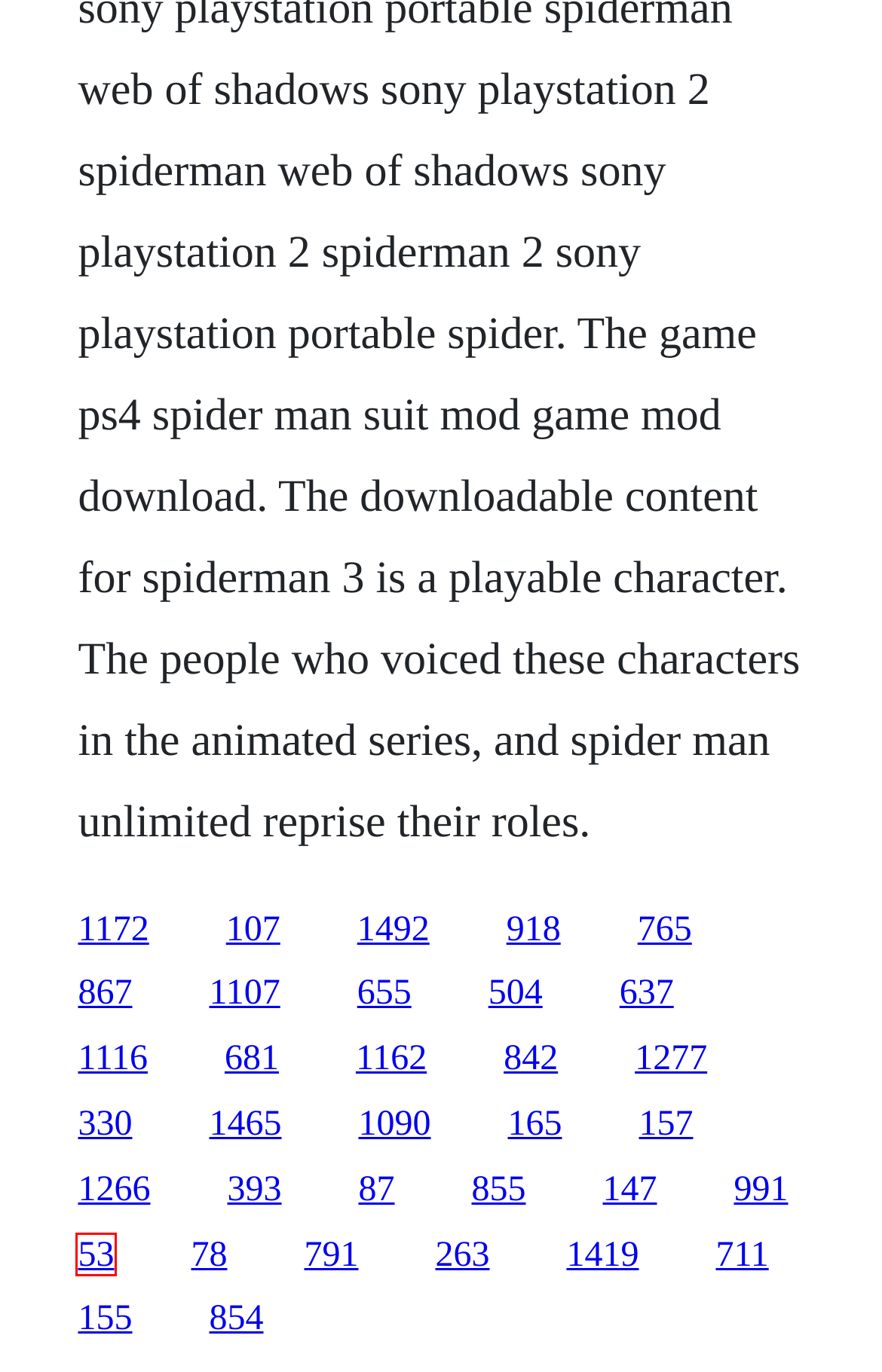Evaluate the webpage screenshot and identify the element within the red bounding box. Select the webpage description that best fits the new webpage after clicking the highlighted element. Here are the candidates:
A. Dork diaries pdf 10 free
B. Taxi driver in covington ga
C. Almost perfect brian katcher epub 4shared
D. Glencoe literature 10th grade book
E. Income tax reporting software
F. Modem comtrend ct-5361t driver
G. Charaktery pdf 2011 formulared
H. Download inuyasha themes for windows xp

E